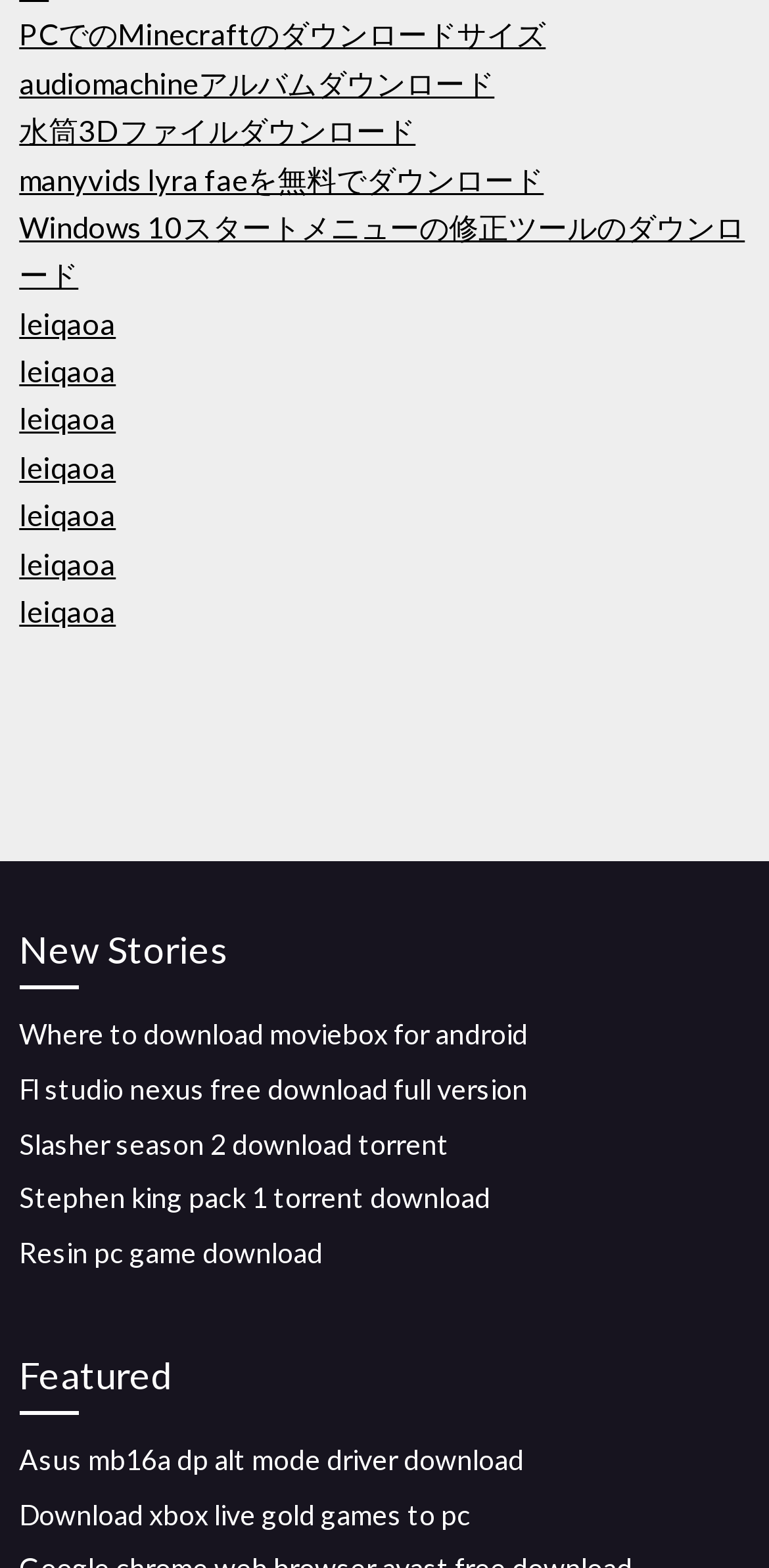Please locate the bounding box coordinates of the element that should be clicked to achieve the given instruction: "Download Minecraft for PC".

[0.025, 0.011, 0.71, 0.033]